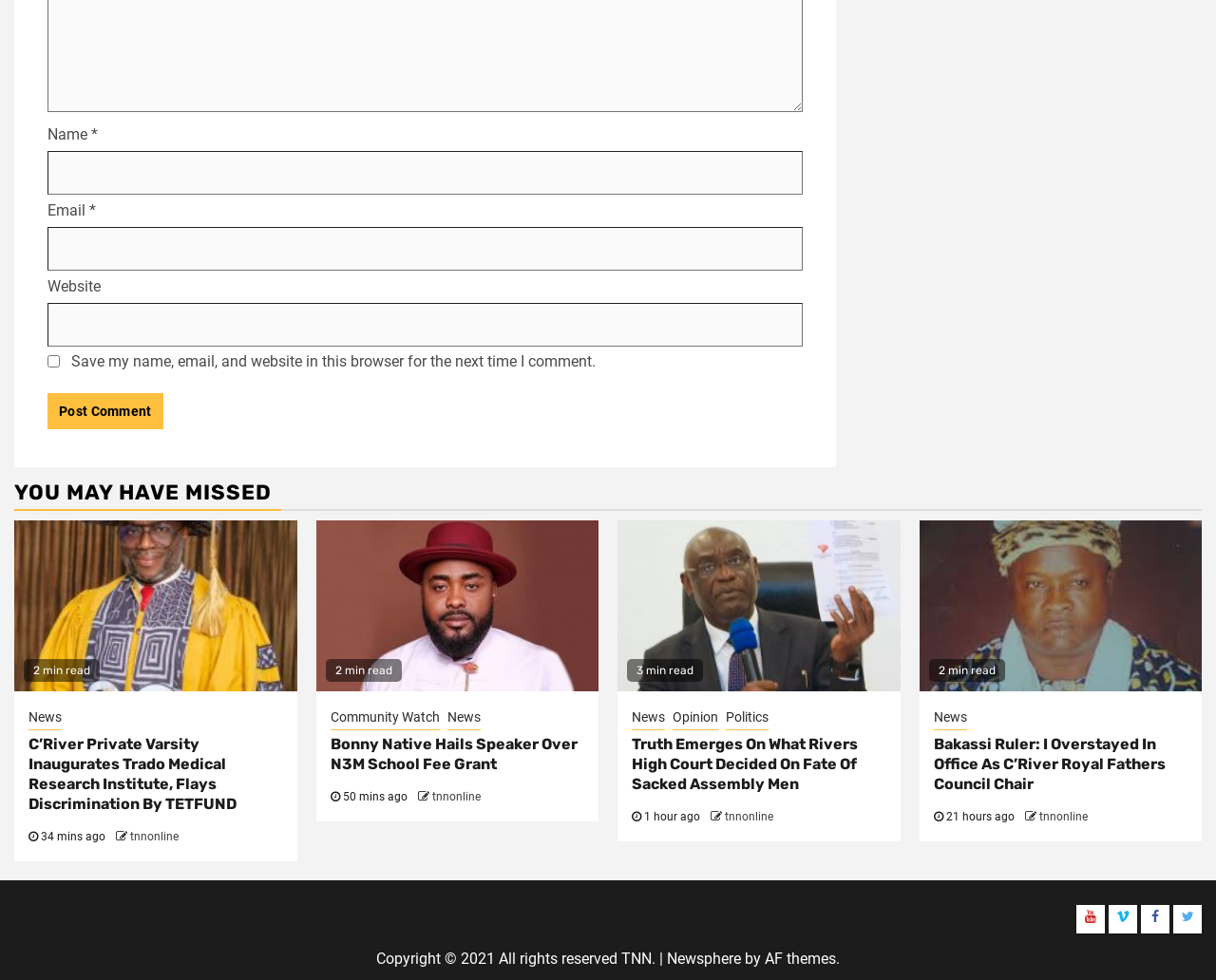Please specify the bounding box coordinates of the element that should be clicked to execute the given instruction: 'Visit the 'News' section'. Ensure the coordinates are four float numbers between 0 and 1, expressed as [left, top, right, bottom].

[0.023, 0.722, 0.051, 0.746]